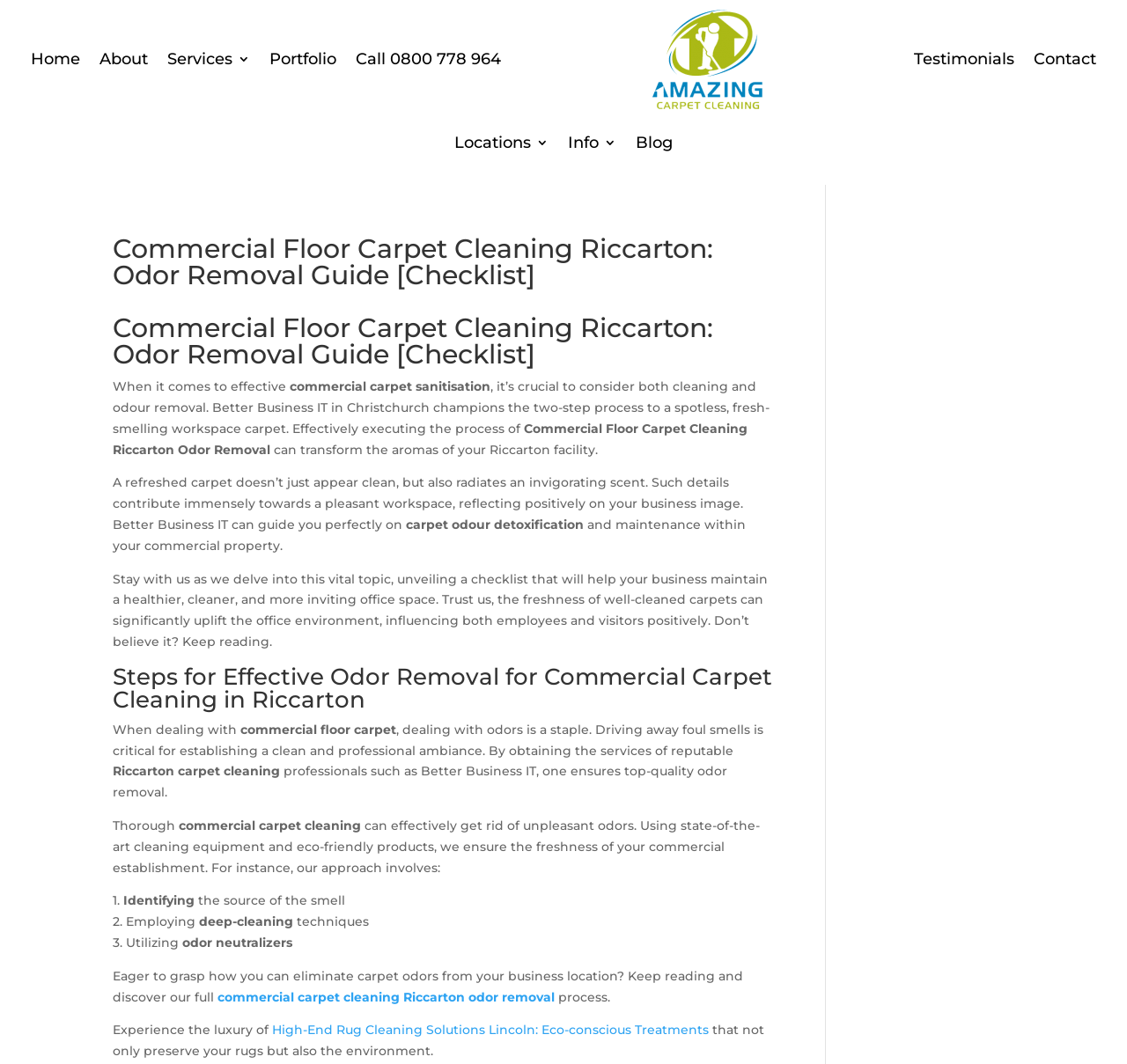Please pinpoint the bounding box coordinates for the region I should click to adhere to this instruction: "Click on the 'Home' link".

[0.027, 0.009, 0.071, 0.102]